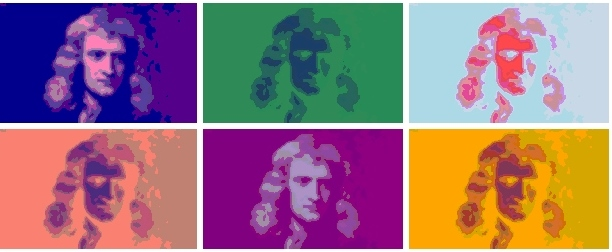Use the details in the image to answer the question thoroughly: 
How many portraits are presented in the grid layout?

The caption explicitly states that the image features a series of six colorfully rendered portraits in a grid layout, which provides a clear answer to this question.